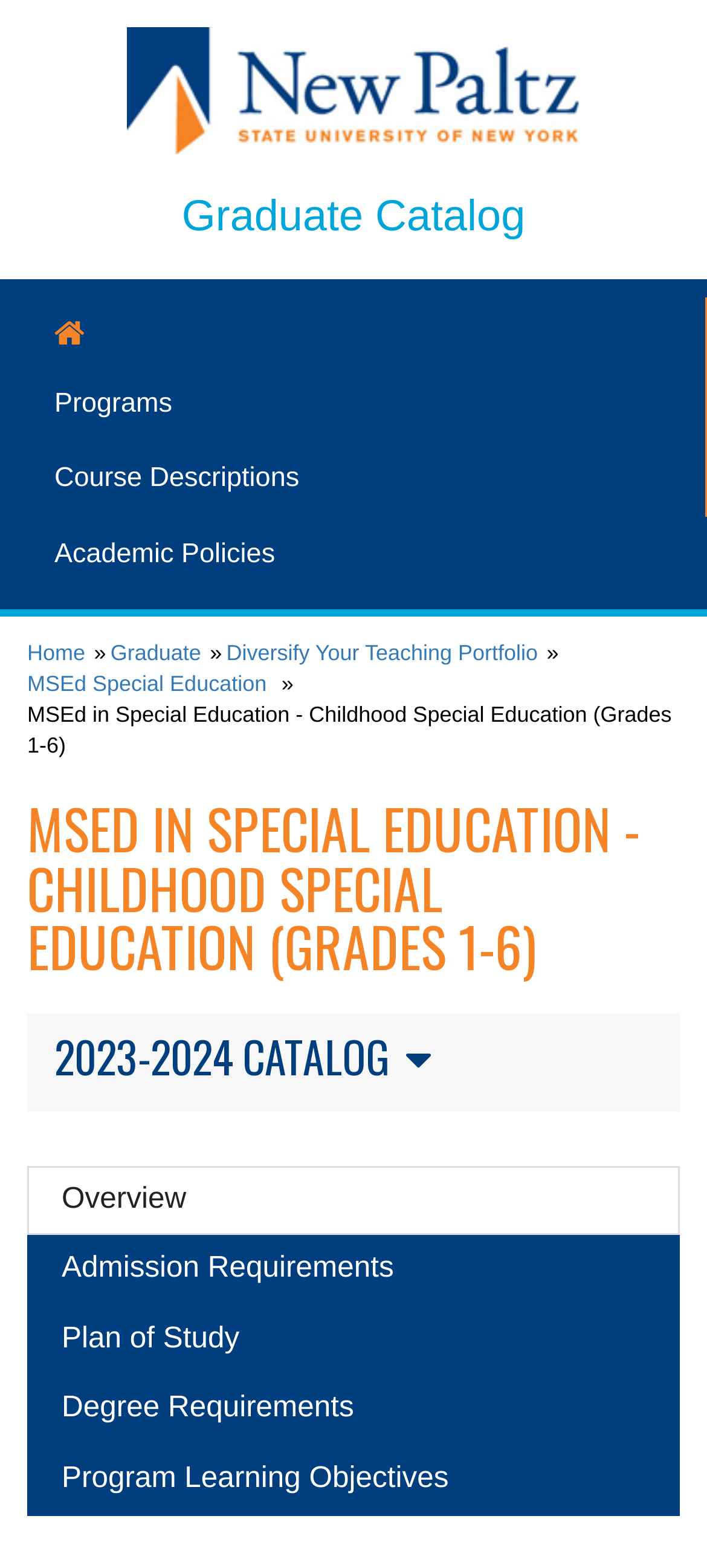Using the webpage screenshot and the element description Centrifugal, determine the bounding box coordinates. Specify the coordinates in the format (top-left x, top-left y, bottom-right x, bottom-right y) with values ranging from 0 to 1.

None